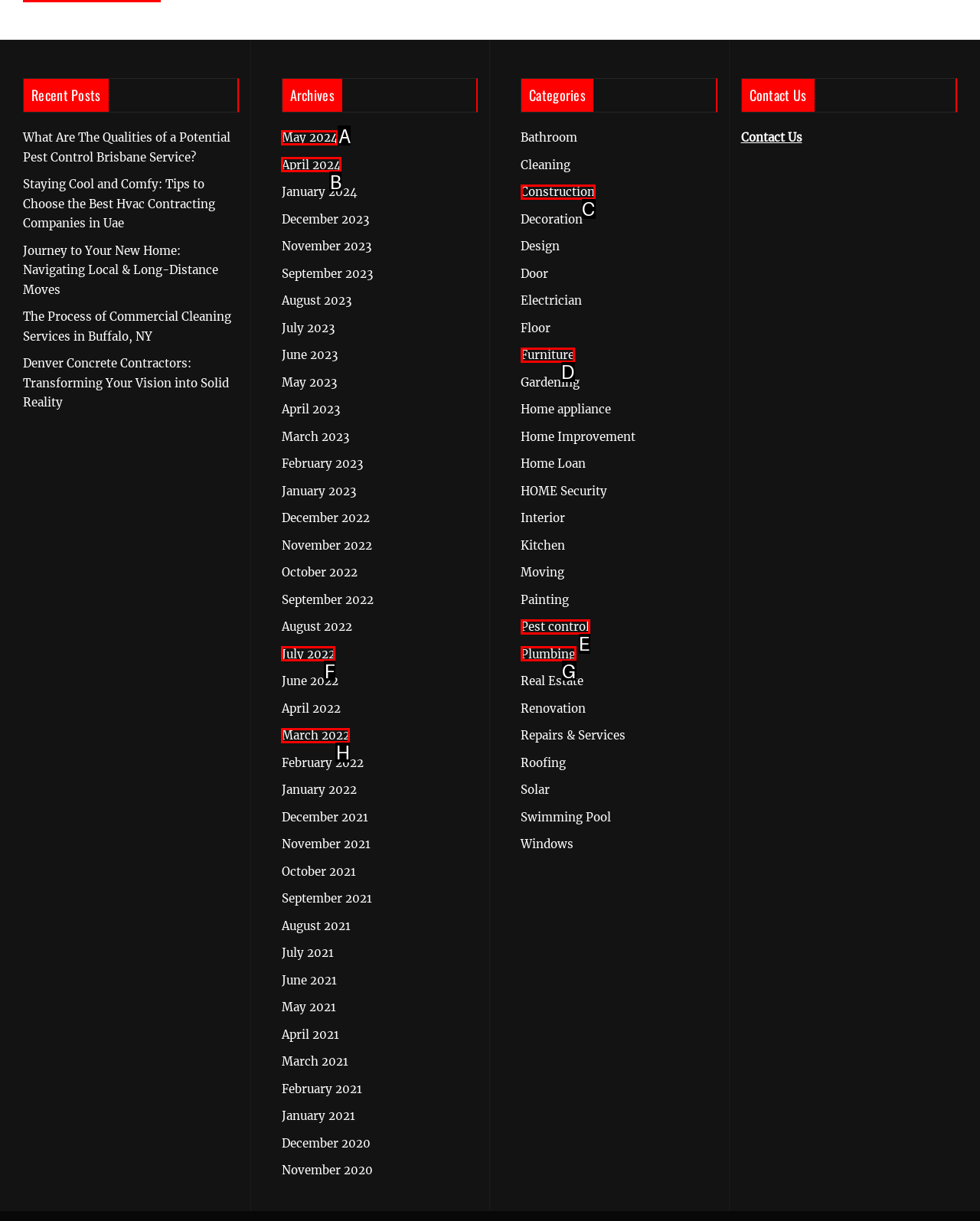Pick the option that should be clicked to perform the following task: Browse archives from May 2024
Answer with the letter of the selected option from the available choices.

A